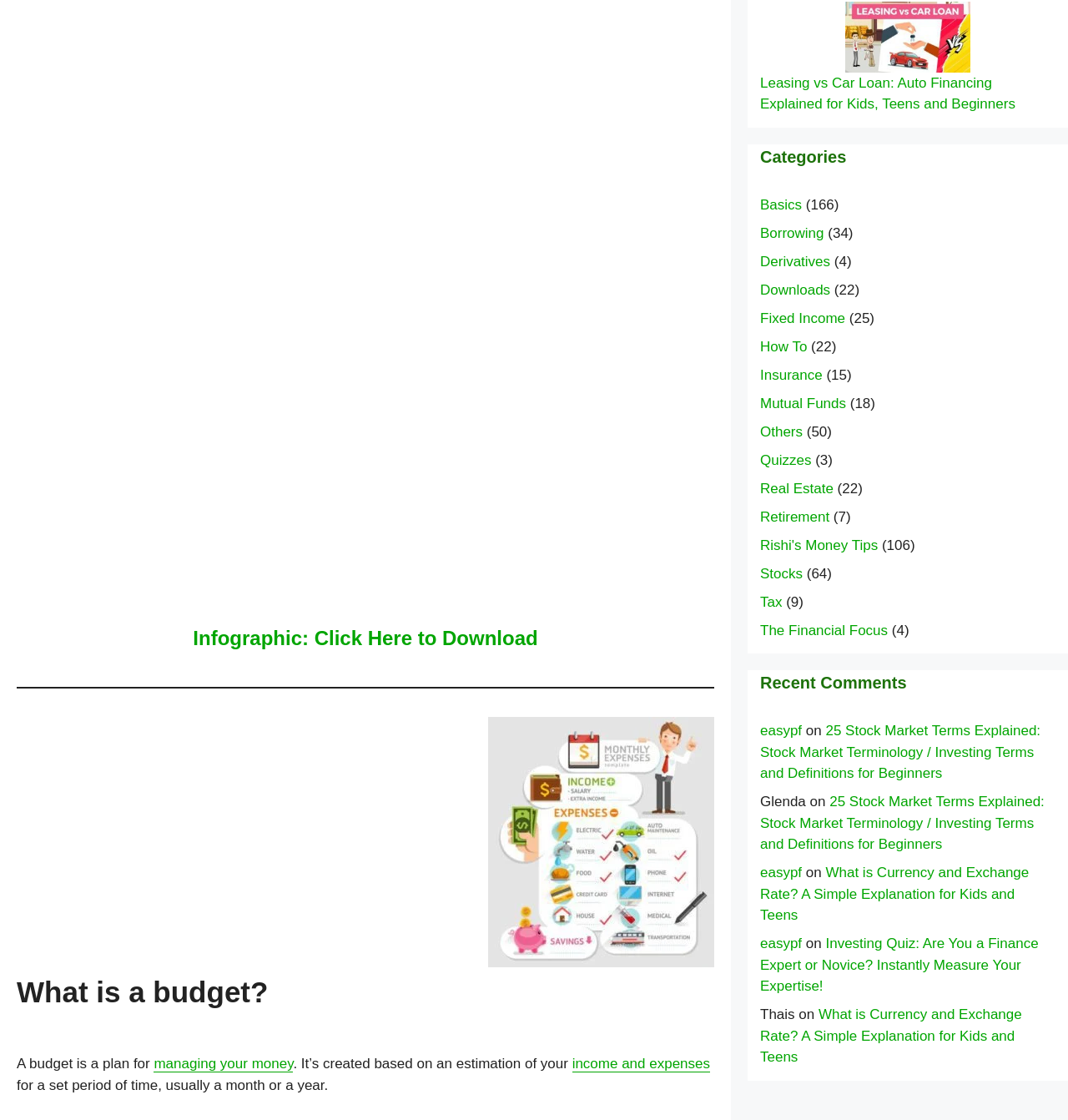What is the topic of the infographic?
Examine the image and give a concise answer in one word or a short phrase.

Budgeting